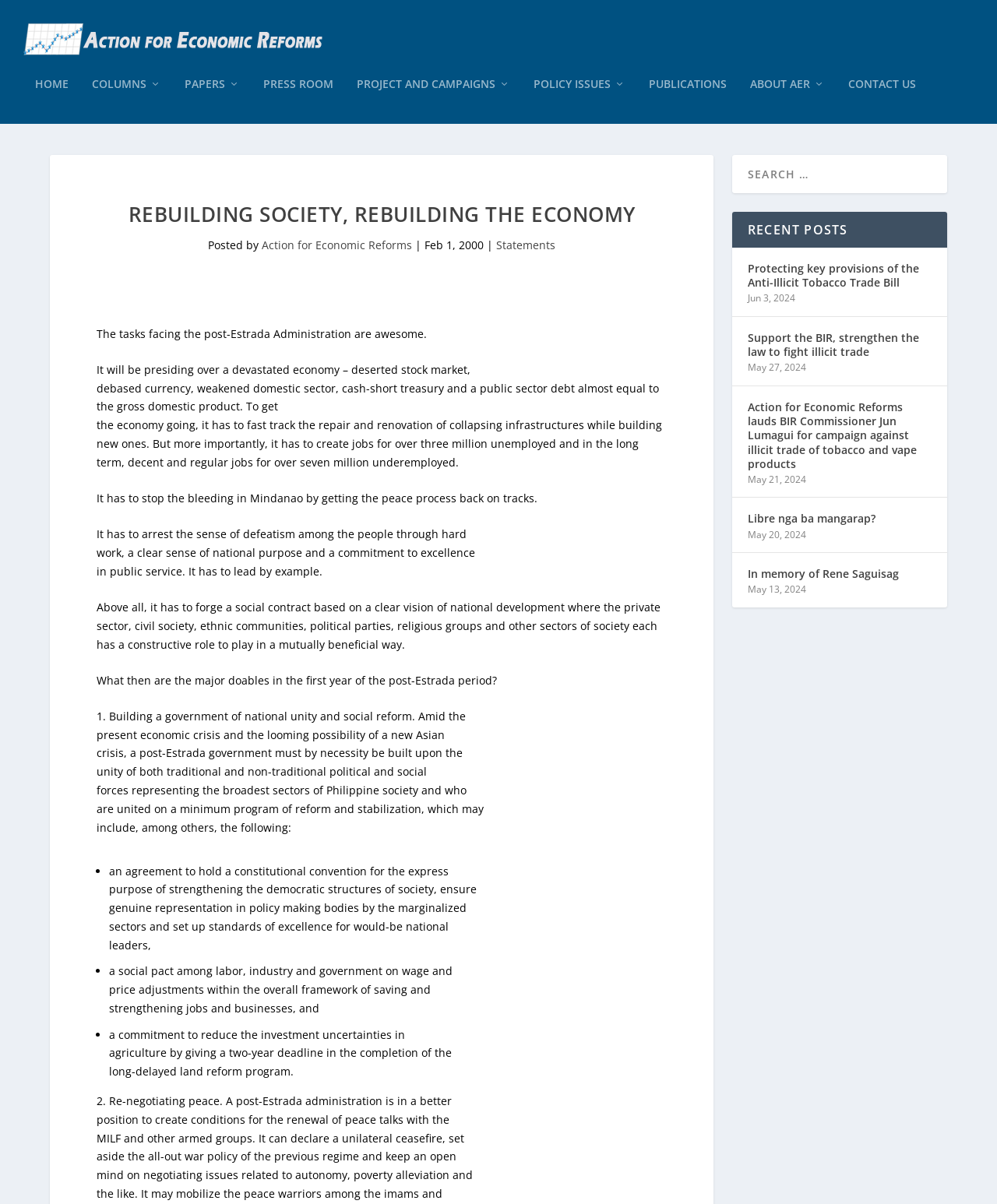Show the bounding box coordinates of the element that should be clicked to complete the task: "Search in the search box".

[0.734, 0.129, 0.95, 0.16]